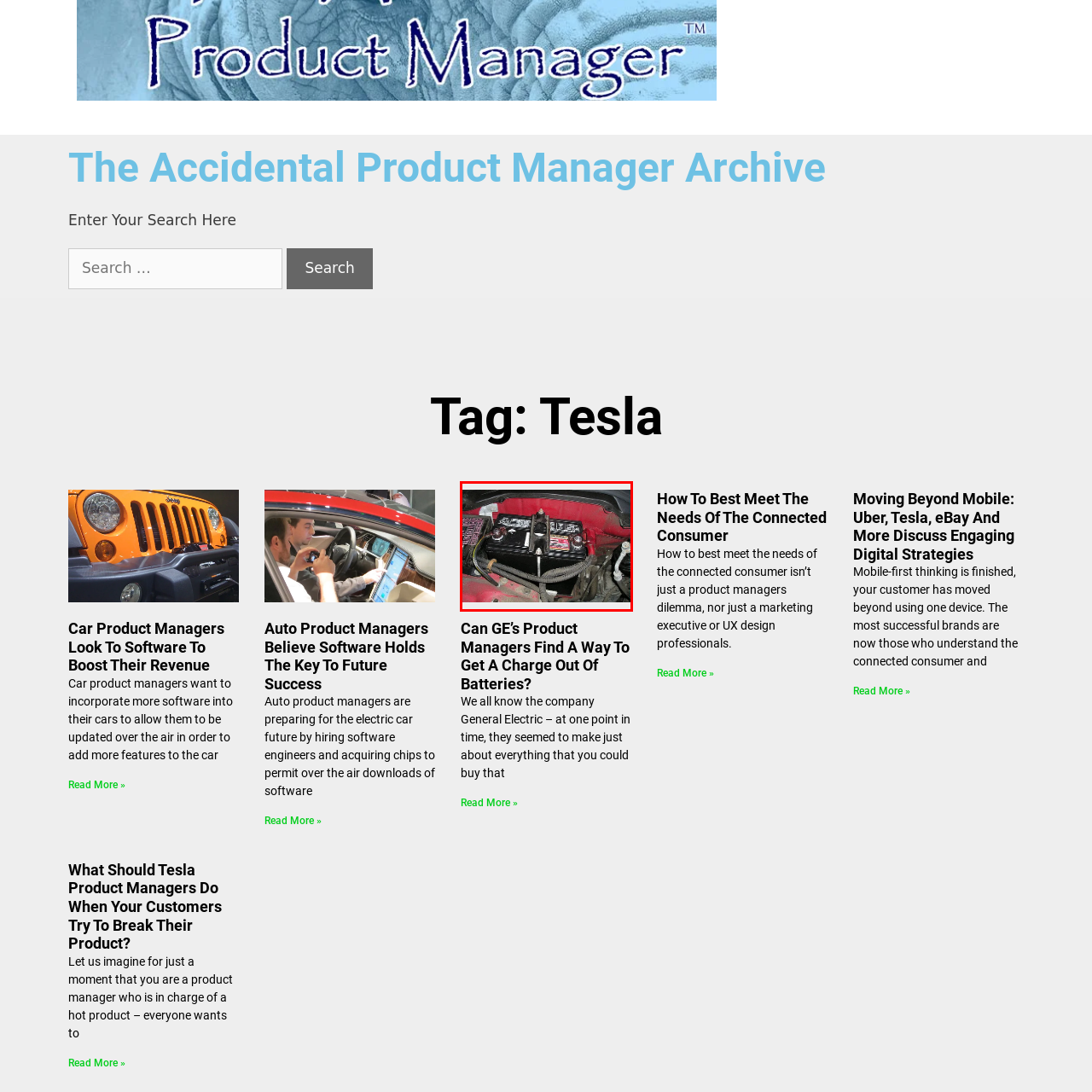What is the purpose of the battery in the vehicle?
Review the image inside the red bounding box and give a detailed answer.

The caption highlights the importance of the battery in powering the car's electrical components and supporting its operational functionality, indicating its crucial role in the vehicle's system.